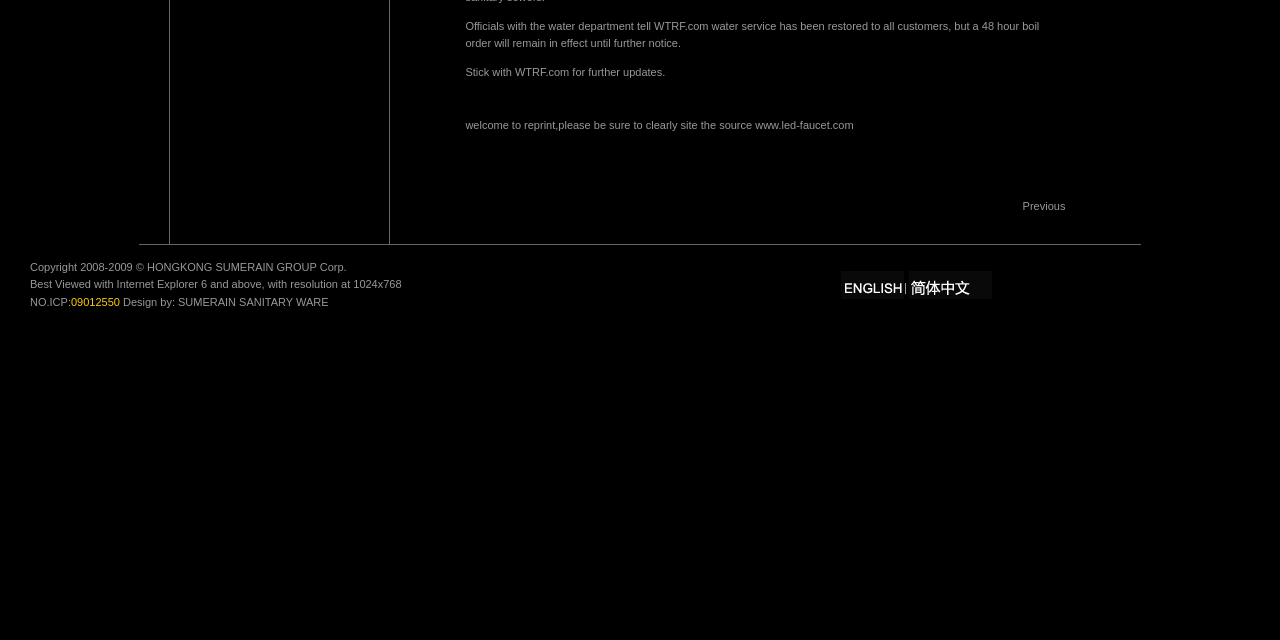Extract the bounding box coordinates for the UI element described by the text: "Previous". The coordinates should be in the form of [left, top, right, bottom] with values between 0 and 1.

[0.799, 0.312, 0.832, 0.331]